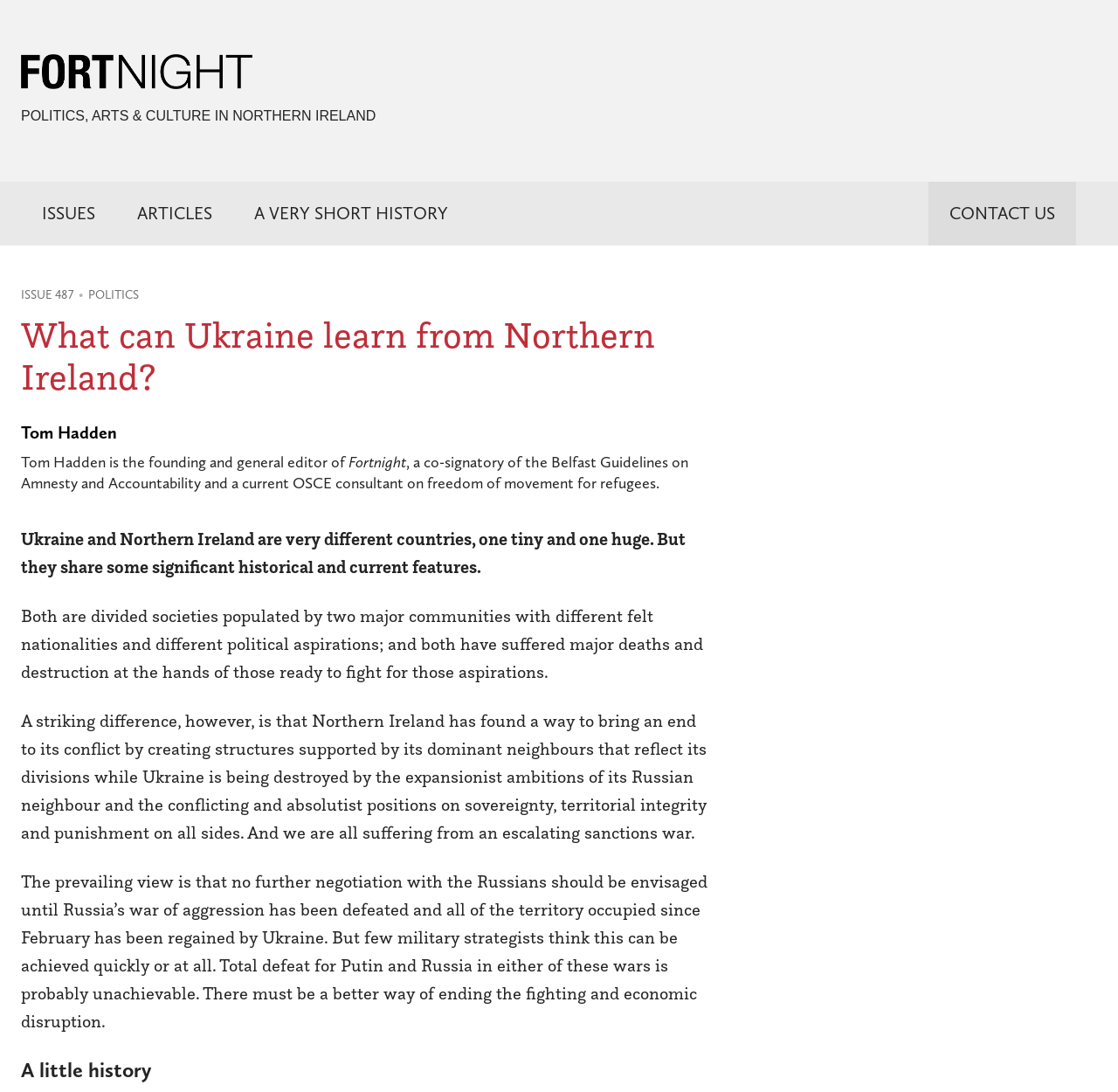Based on the image, please respond to the question with as much detail as possible:
What is the main topic of this article?

Based on the content of the webpage, the main topic of this article is the comparison between Ukraine and Northern Ireland, specifically what Ukraine can learn from Northern Ireland's experience in resolving conflicts.